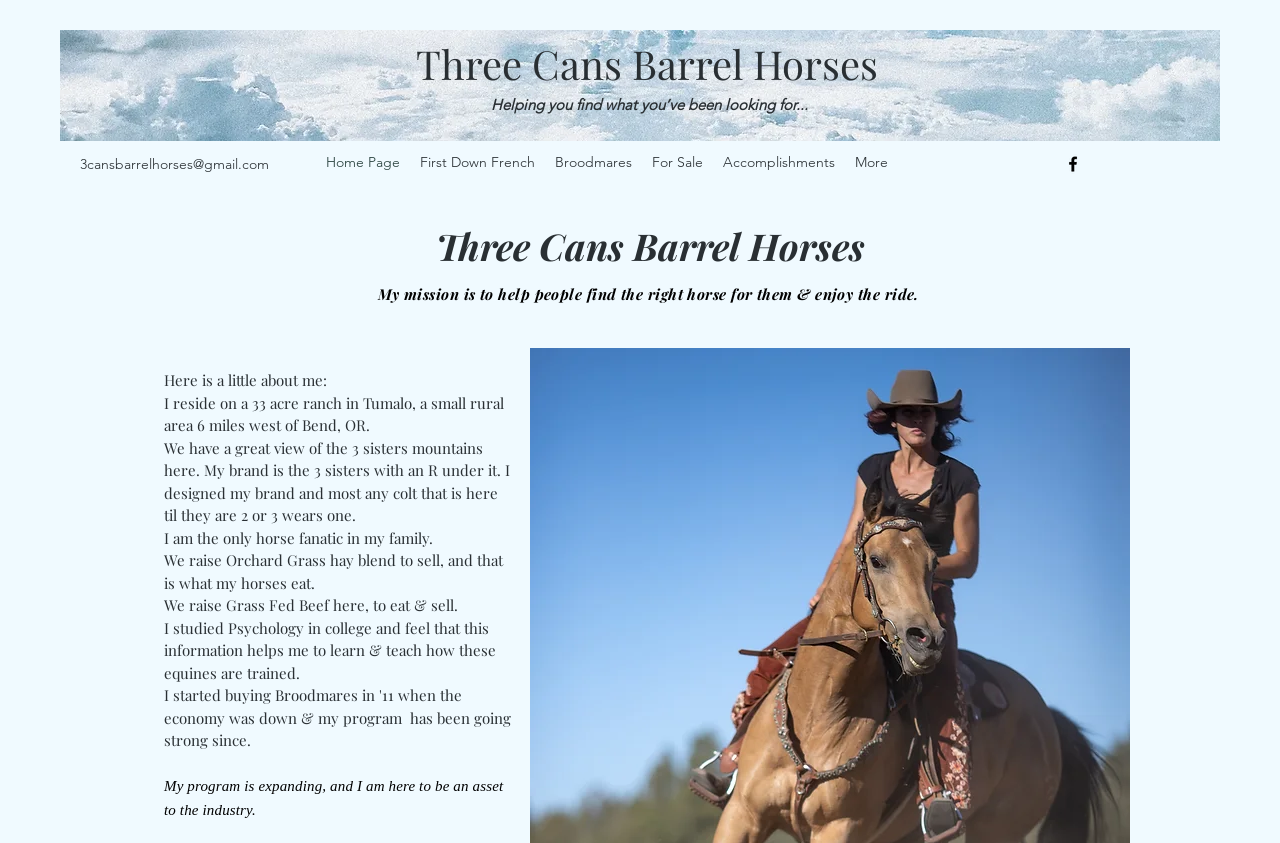Find the bounding box coordinates of the clickable area required to complete the following action: "Learn about 'First Down French'".

[0.32, 0.175, 0.425, 0.21]